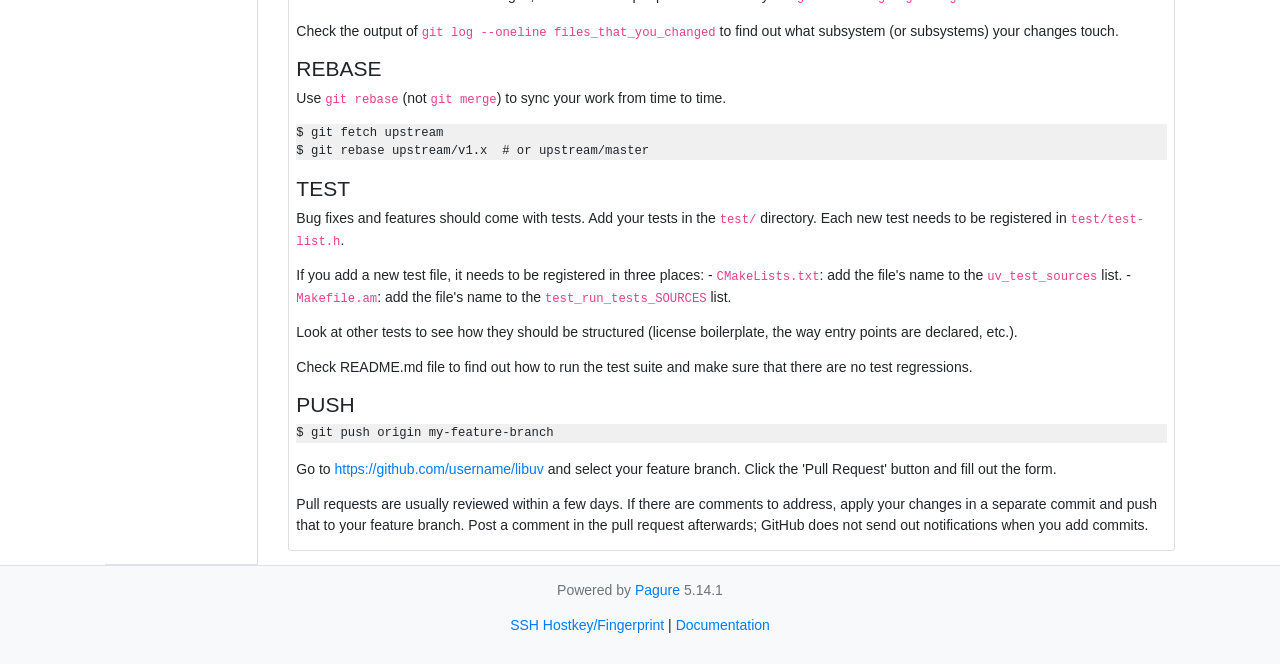Analyze the image and answer the question with as much detail as possible: 
What is the purpose of posting a comment in the pull request?

According to the webpage, after addressing comments in a pull request, you should post a comment in the pull request to notify others of the changes. This is mentioned in the 'PUSH' section, where it says 'Post a comment in the pull request afterwards; GitHub does not send out notifications when you add commits.'